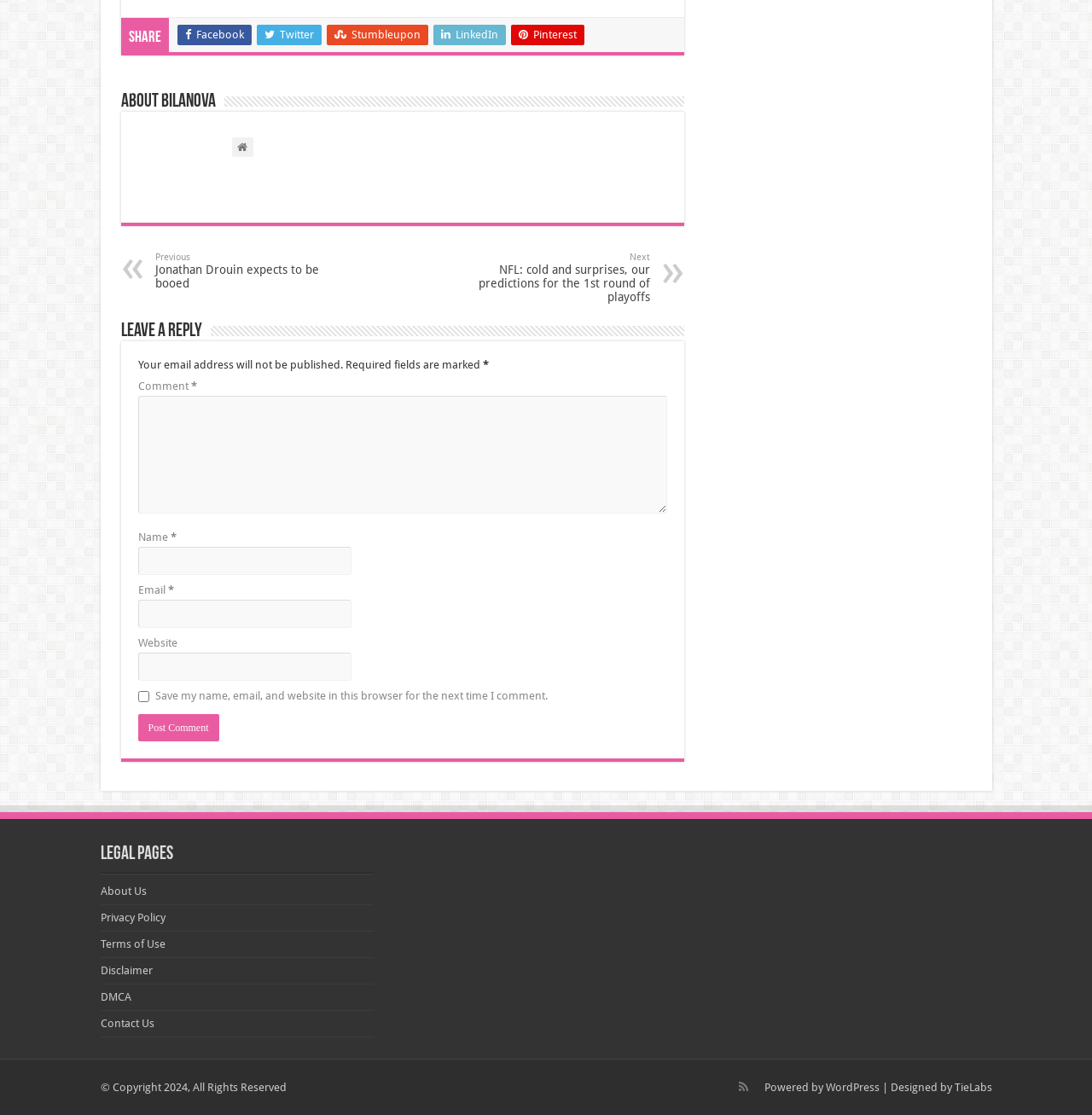Identify the bounding box coordinates of the clickable region necessary to fulfill the following instruction: "Visit the About Us page". The bounding box coordinates should be four float numbers between 0 and 1, i.e., [left, top, right, bottom].

[0.092, 0.794, 0.134, 0.805]